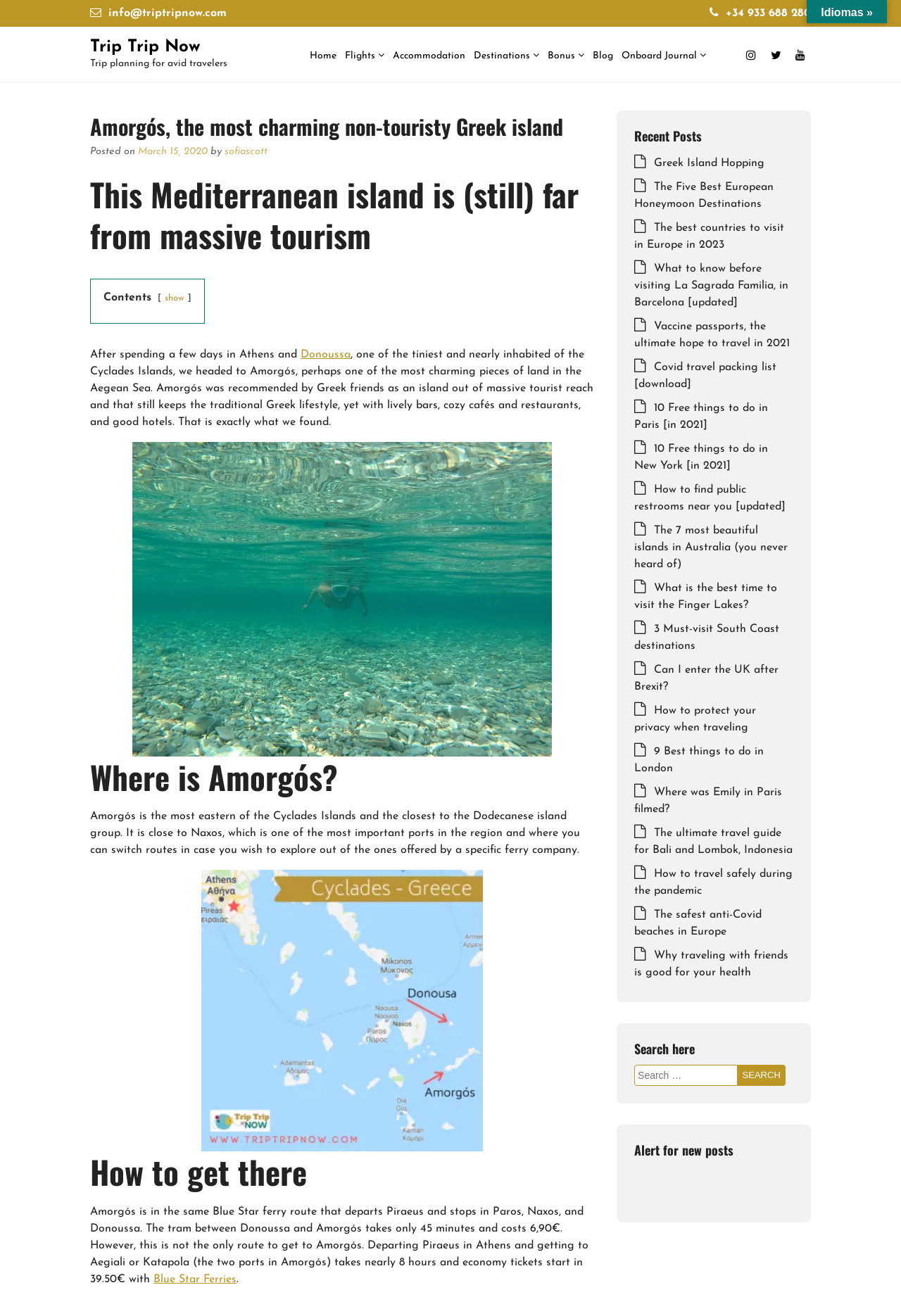From the screenshot, find the bounding box of the UI element matching this description: "Onboard Journal". Supply the bounding box coordinates in the form [left, top, right, bottom], each a float between 0 and 1.

[0.686, 0.029, 0.788, 0.055]